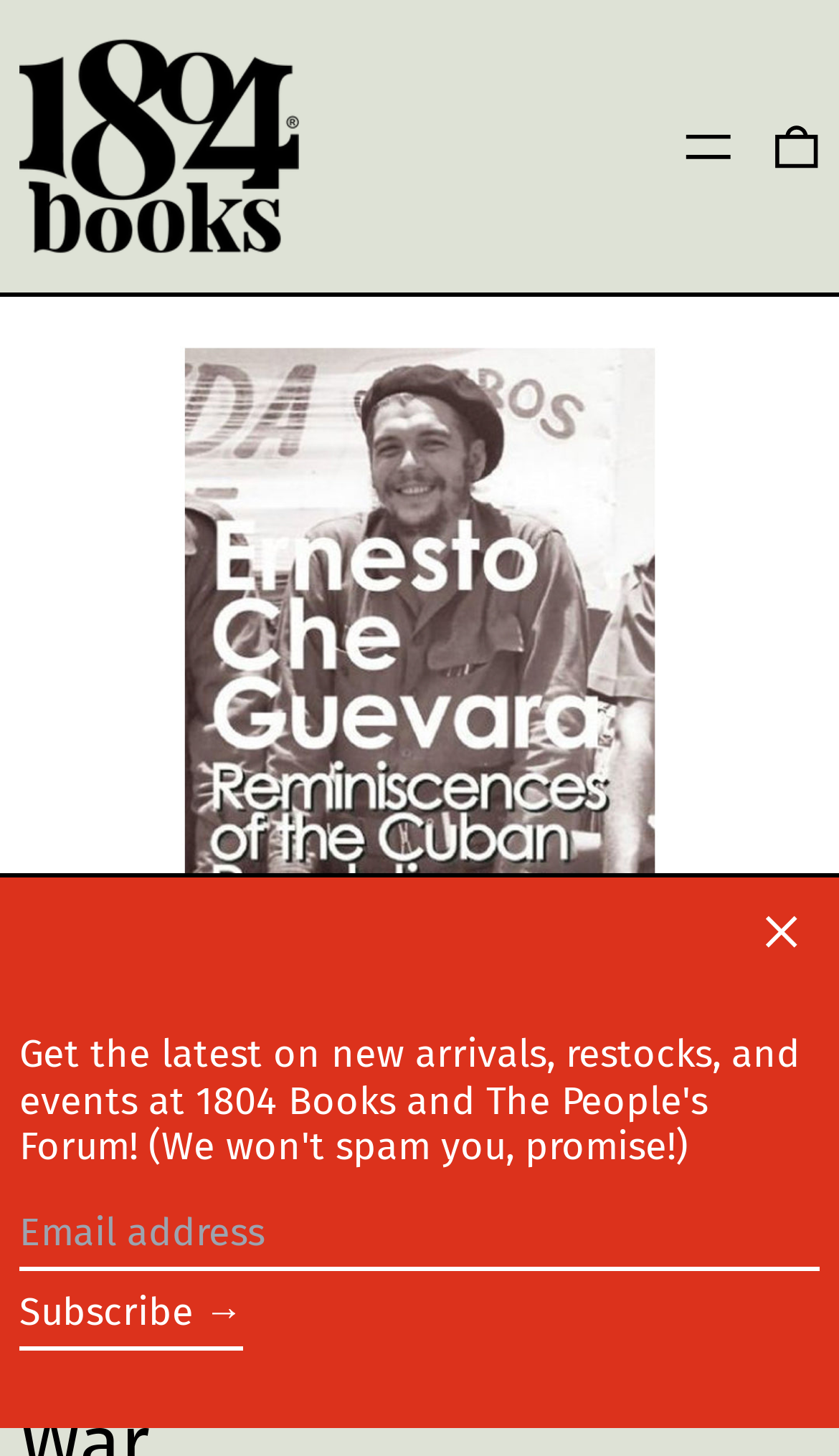Please find and provide the title of the webpage.

Reminiscences of the Cuban Revolutionary War